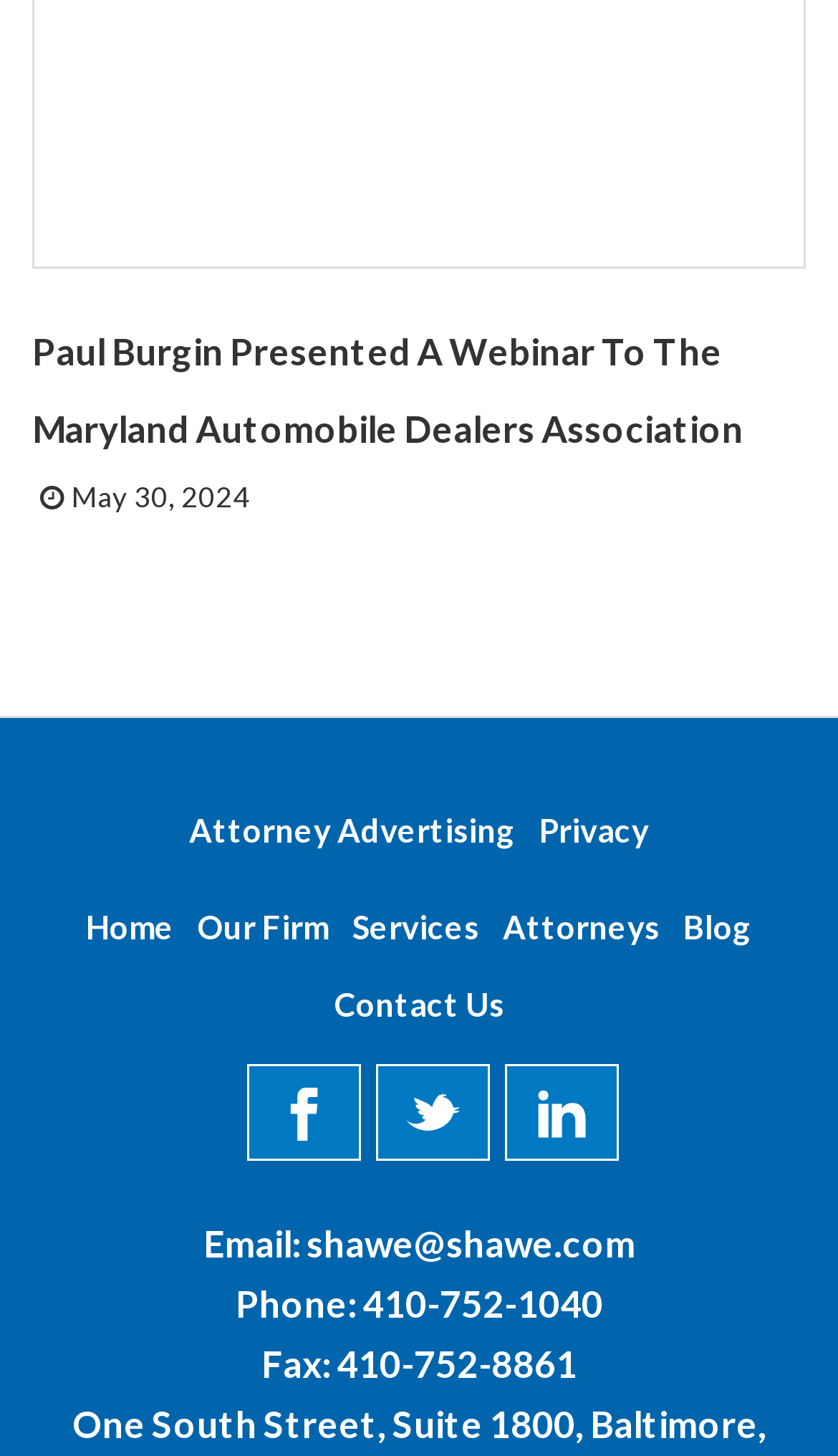Identify the bounding box coordinates for the element you need to click to achieve the following task: "Share this page on Twitter". Provide the bounding box coordinates as four float numbers between 0 and 1, in the form [left, top, right, bottom].

None